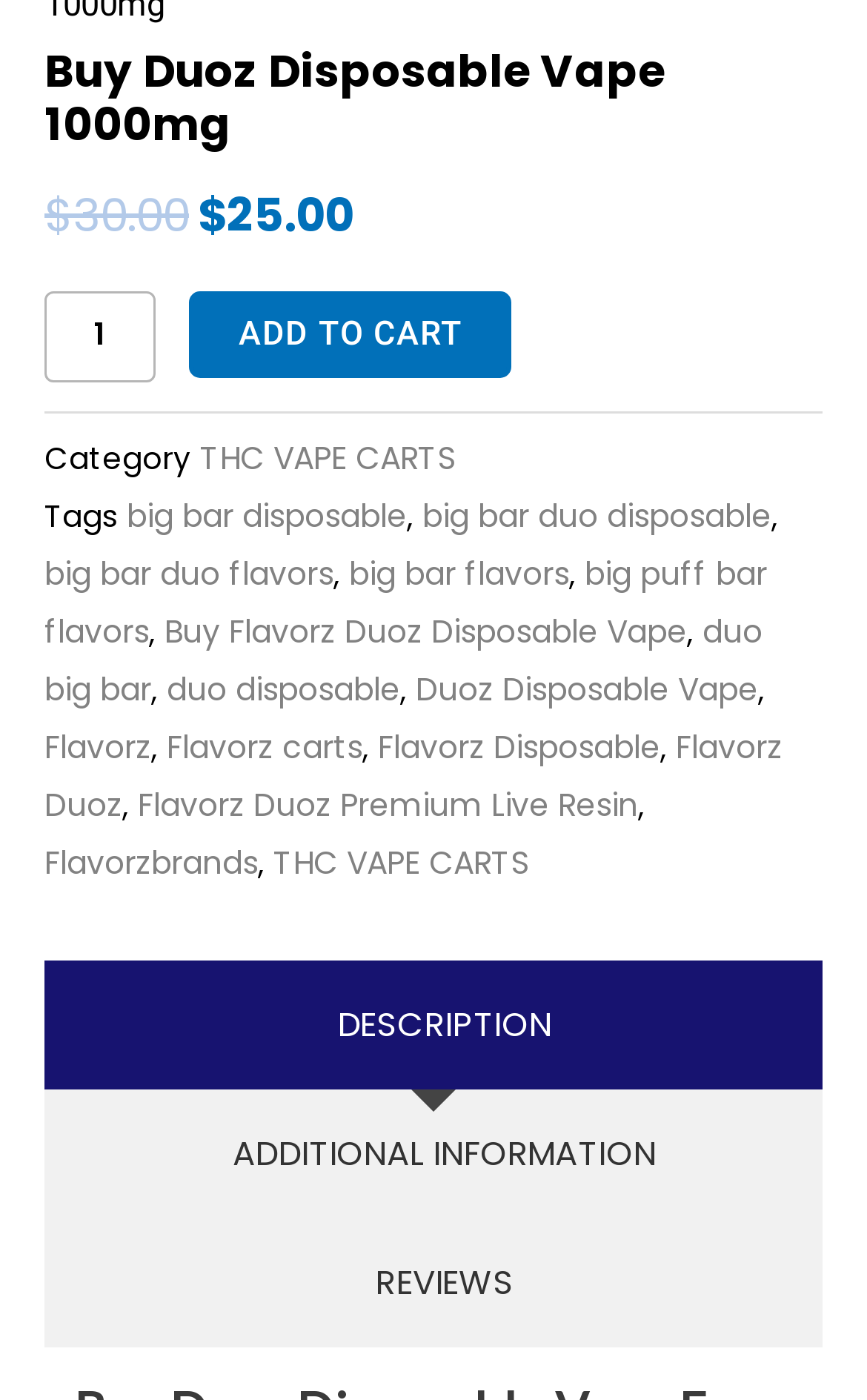Given the element description Flavorz Duoz Premium Live Resin, specify the bounding box coordinates of the corresponding UI element in the format (top-left x, top-left y, bottom-right x, bottom-right y). All values must be between 0 and 1.

[0.159, 0.56, 0.736, 0.591]